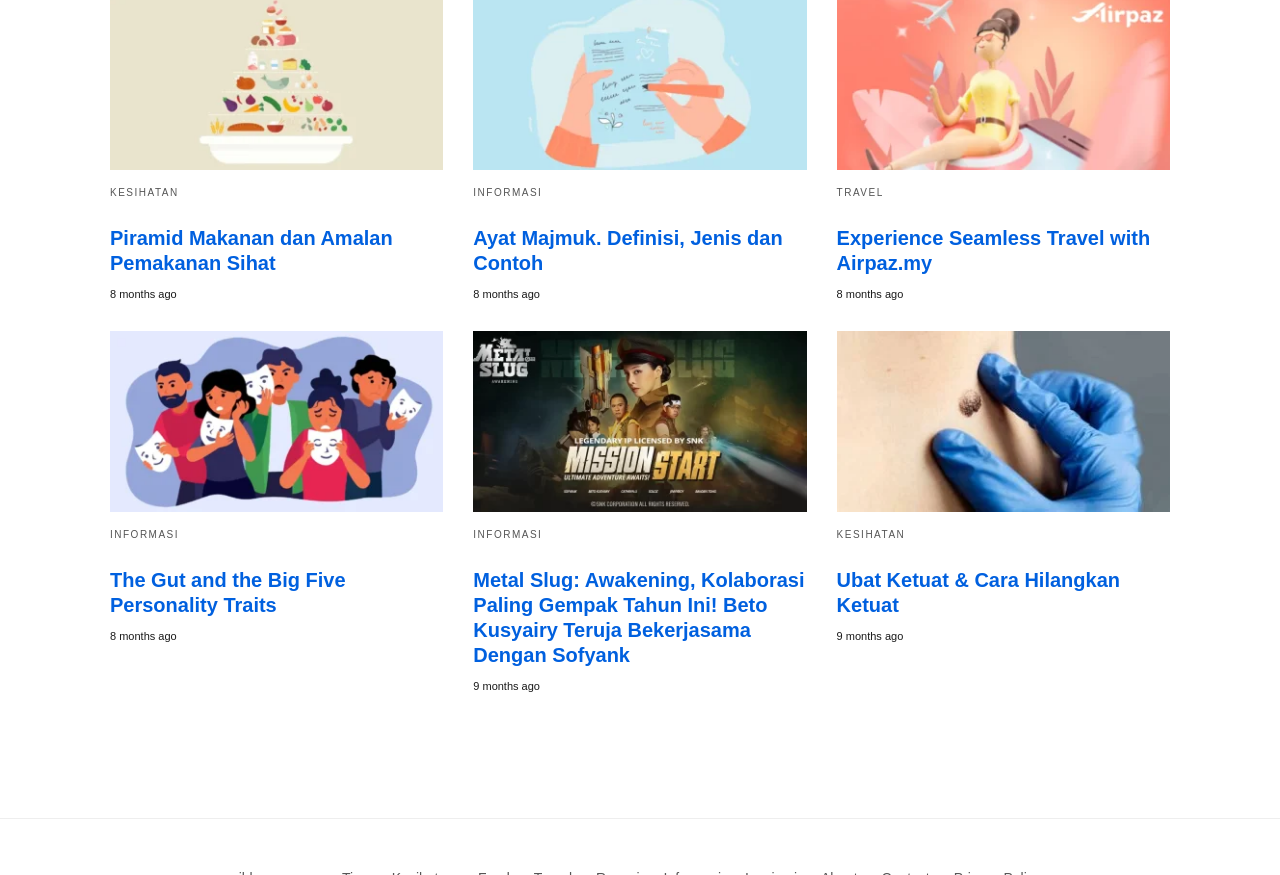Please mark the clickable region by giving the bounding box coordinates needed to complete this instruction: "Learn about The Gut and the Big Five Personality Traits".

[0.086, 0.378, 0.346, 0.585]